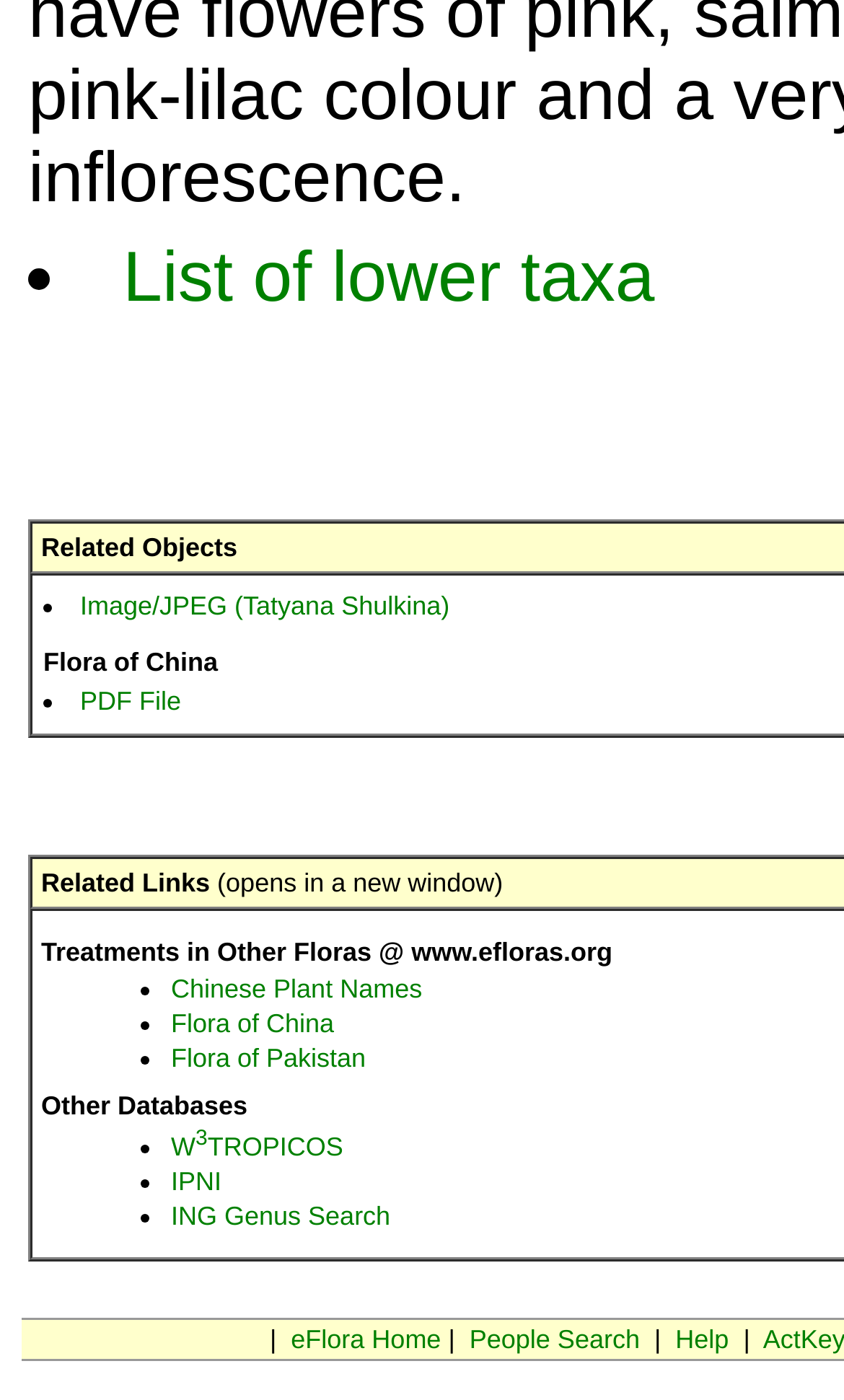Provide the bounding box coordinates of the HTML element this sentence describes: "W3TROPICOS". The bounding box coordinates consist of four float numbers between 0 and 1, i.e., [left, top, right, bottom].

[0.203, 0.808, 0.407, 0.83]